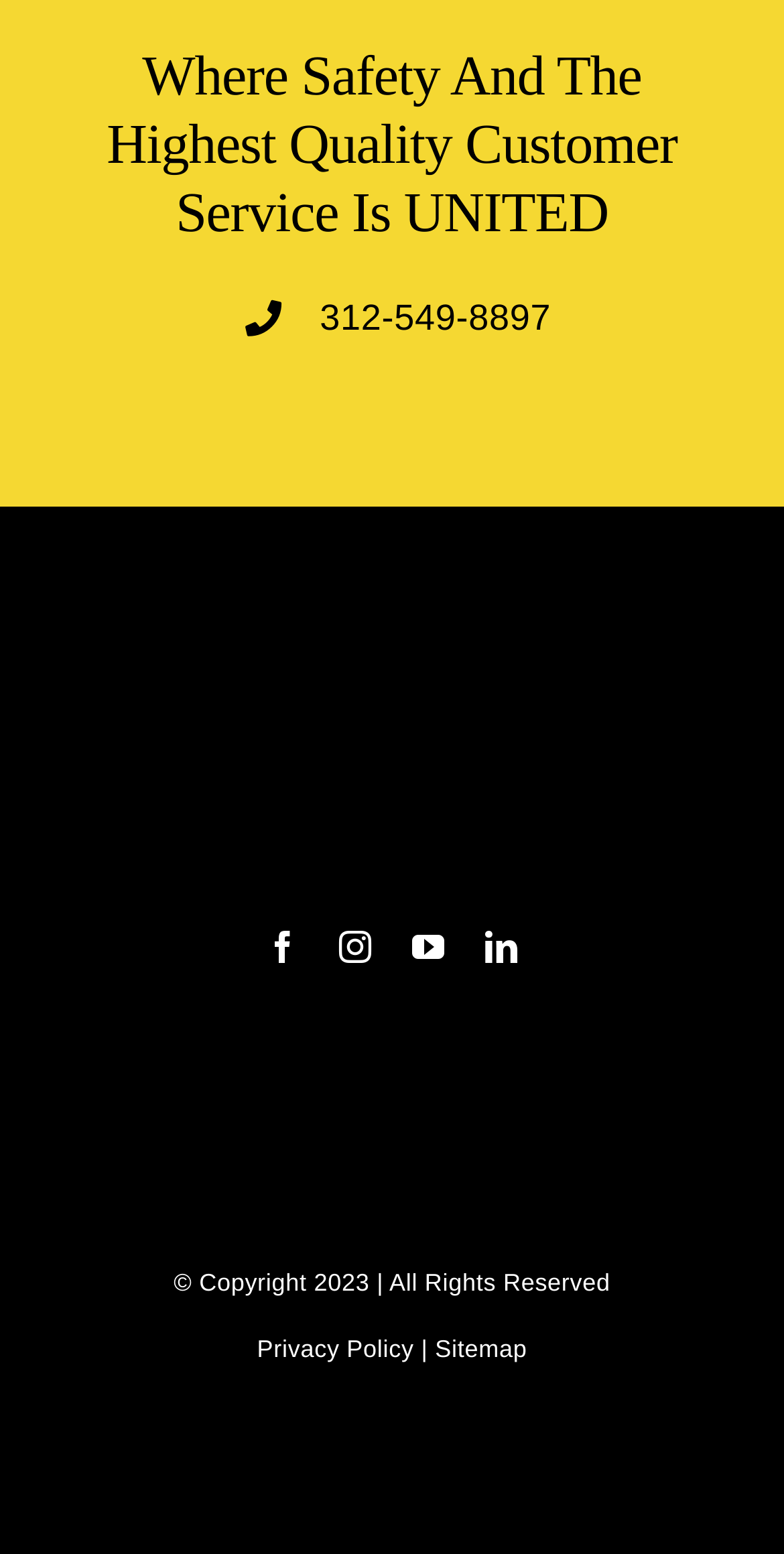What are the additional resources available at the bottom of the page?
Give a one-word or short phrase answer based on the image.

Privacy Policy, Sitemap